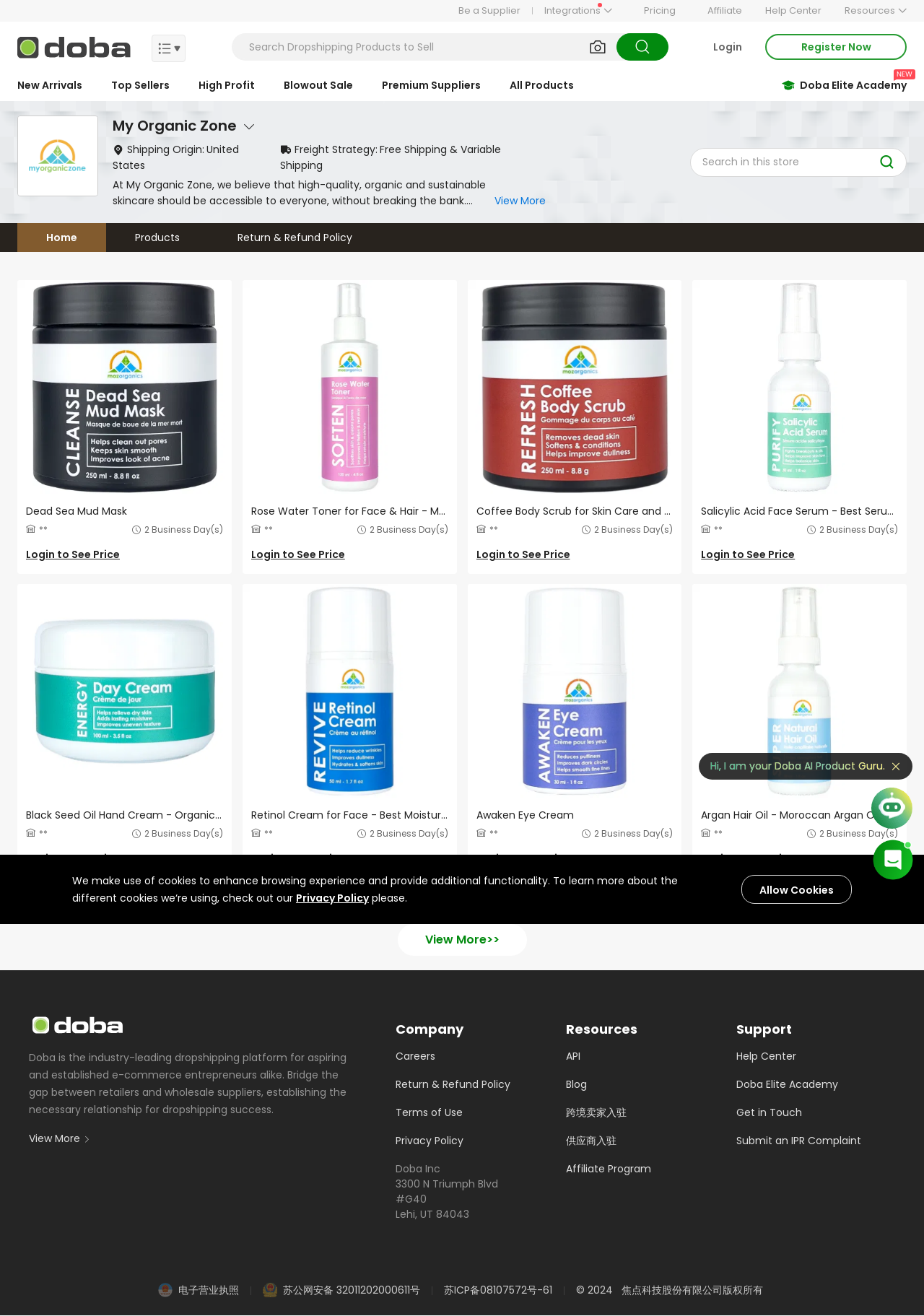Respond to the question with just a single word or phrase: 
What is the purpose of the 'Search Dropshipping Products to Sell' textbox?

To search for products